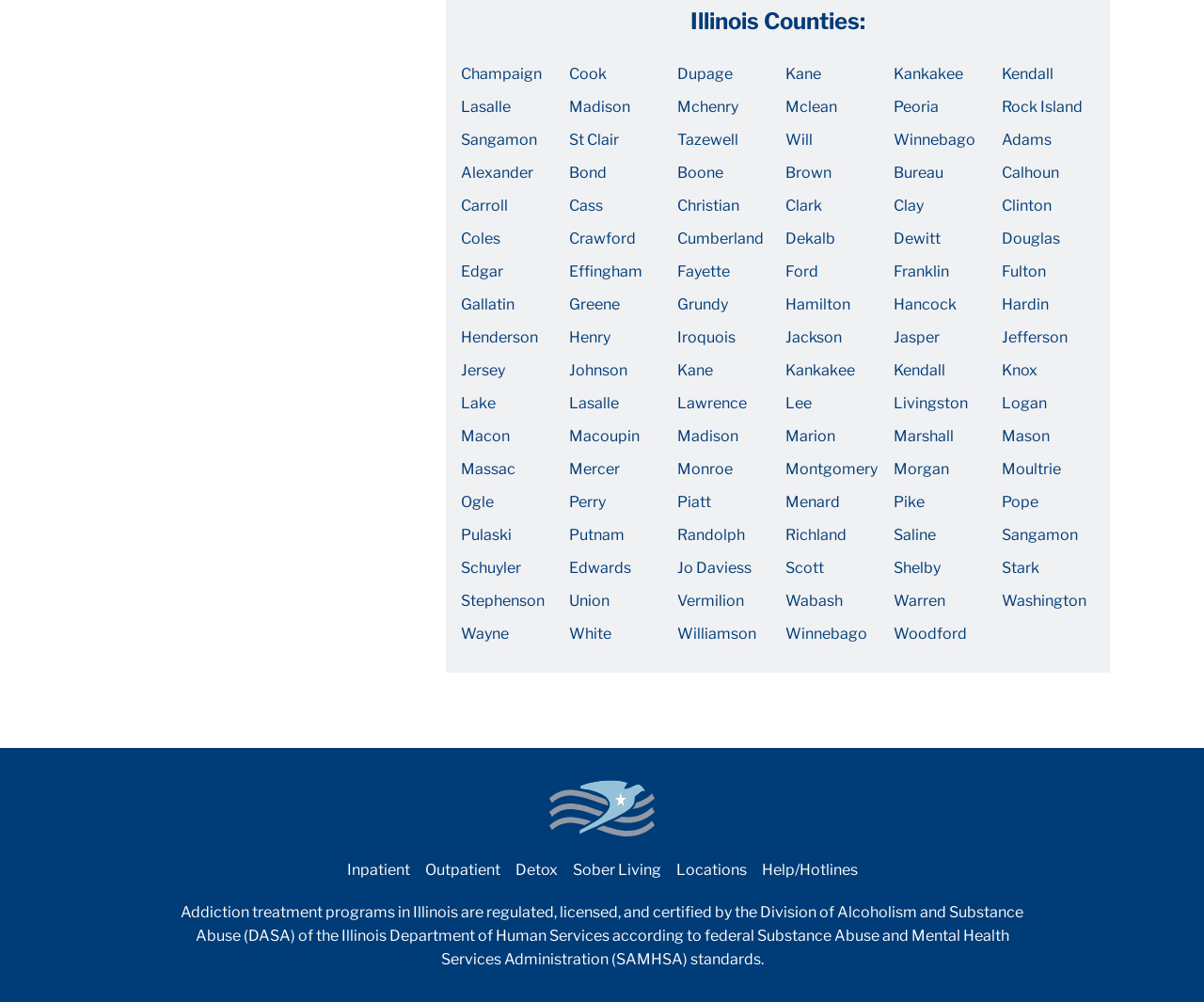How many rows of counties are there?
Answer the question with a detailed and thorough explanation.

By analyzing the y1 and y2 coordinates of the link elements, we can determine that there are 6 rows of counties, with each row containing approximately 17 counties.